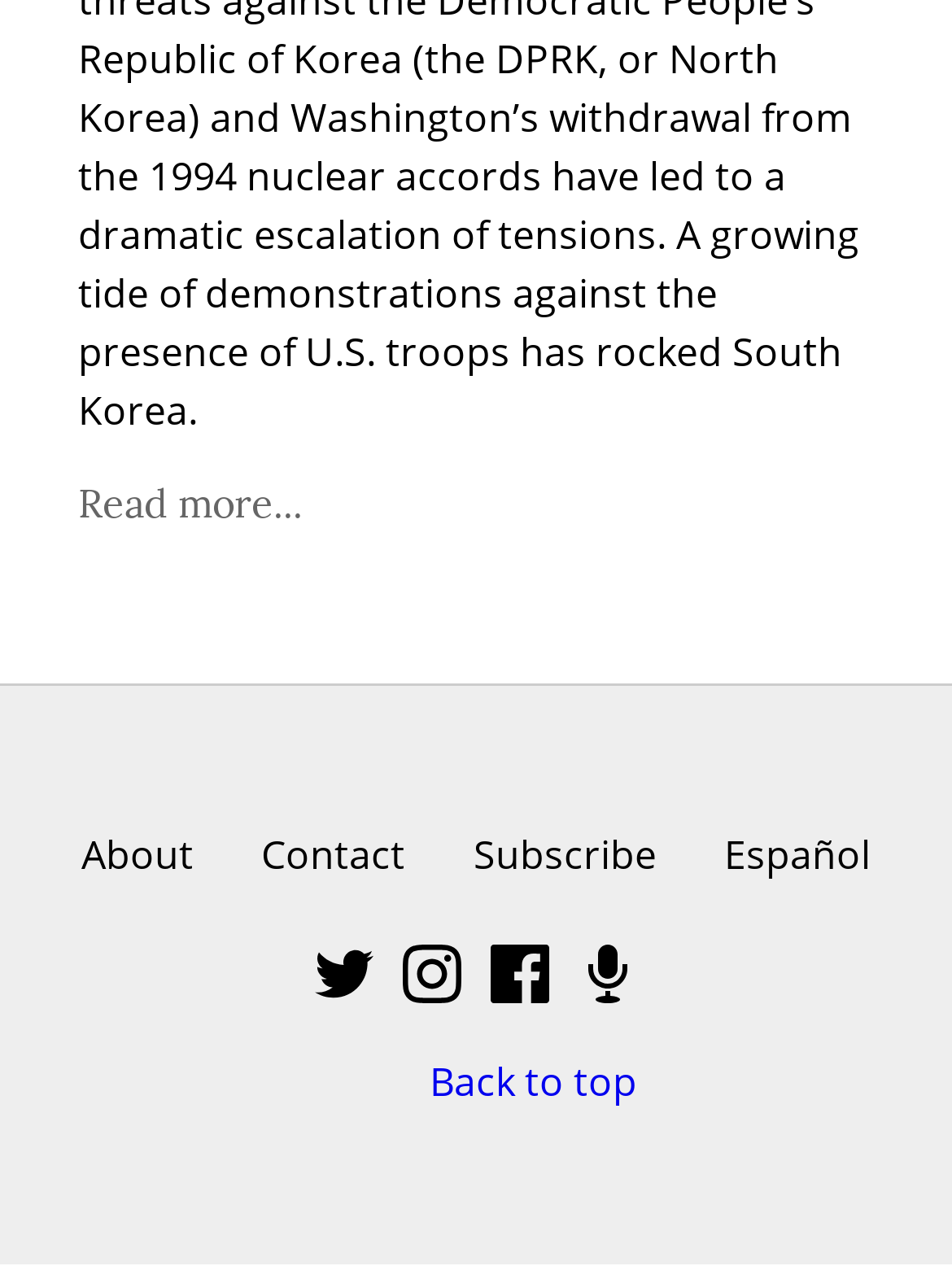Could you highlight the region that needs to be clicked to execute the instruction: "Follow the website on Twitter"?

[0.331, 0.714, 0.392, 0.756]